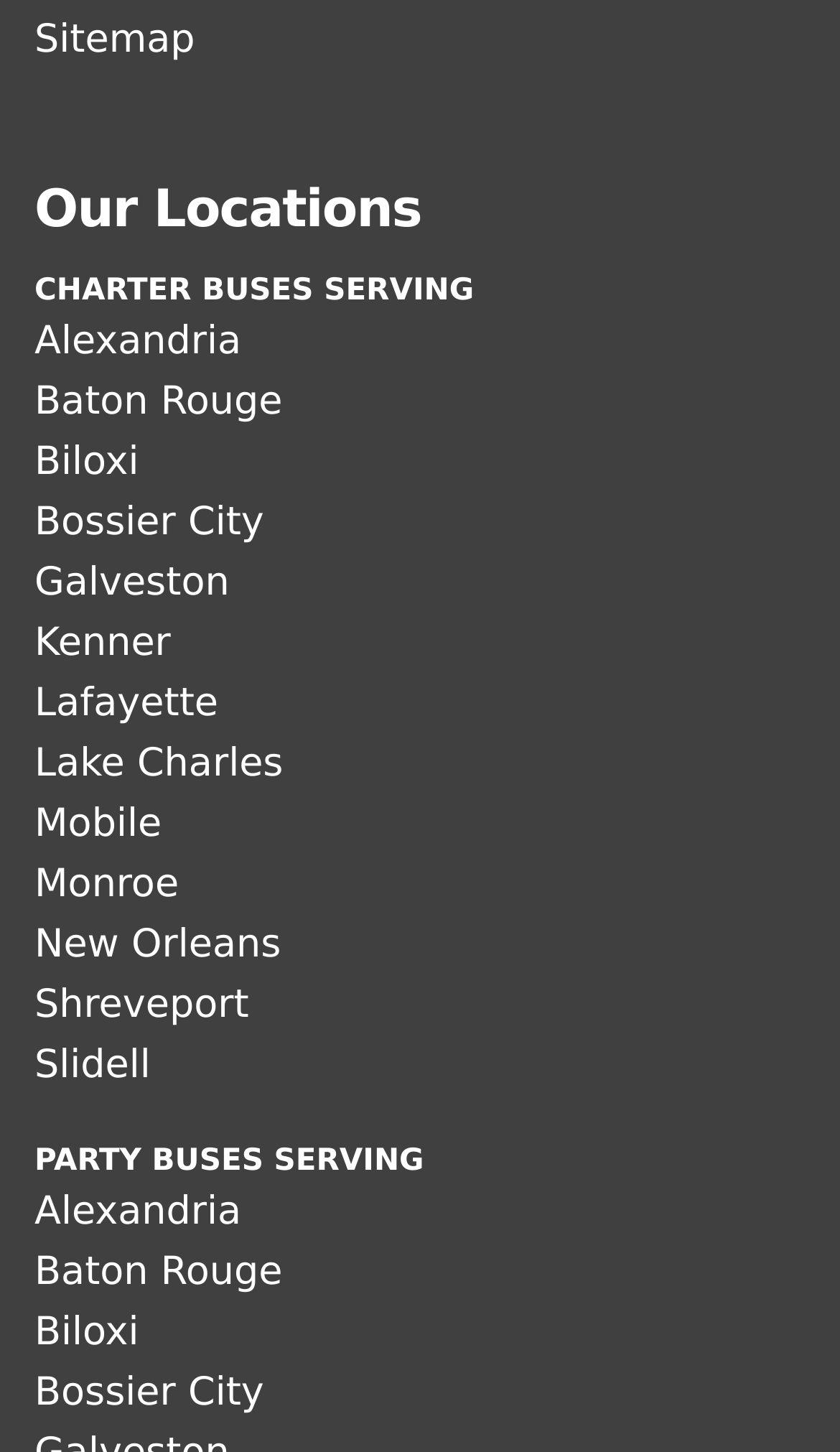Find the bounding box coordinates of the clickable element required to execute the following instruction: "Explore charter buses in Baton Rouge". Provide the coordinates as four float numbers between 0 and 1, i.e., [left, top, right, bottom].

[0.041, 0.26, 0.336, 0.292]